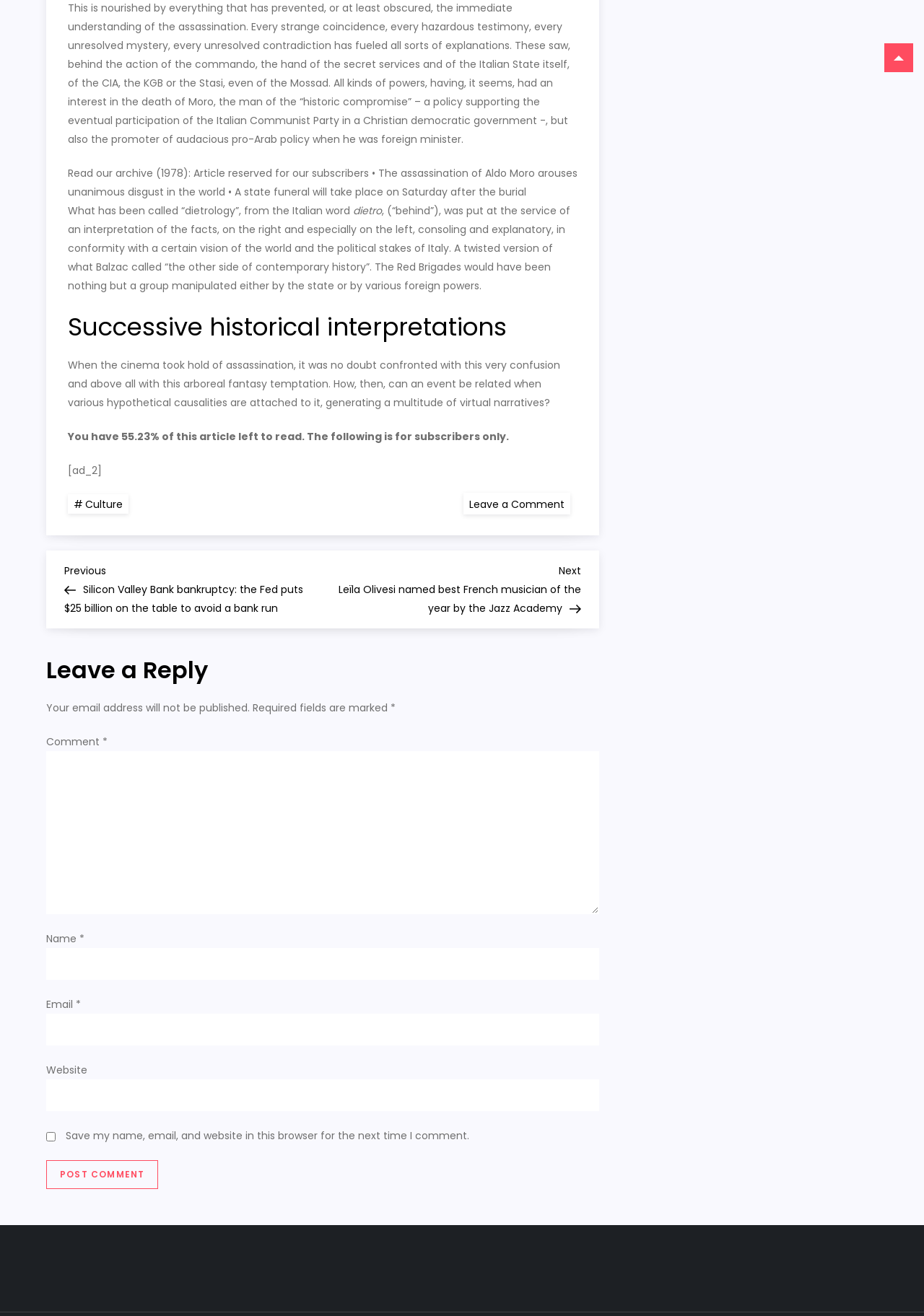Provide the bounding box coordinates of the UI element this sentence describes: "parent_node: Email * aria-describedby="email-notes" name="email"".

[0.05, 0.77, 0.649, 0.794]